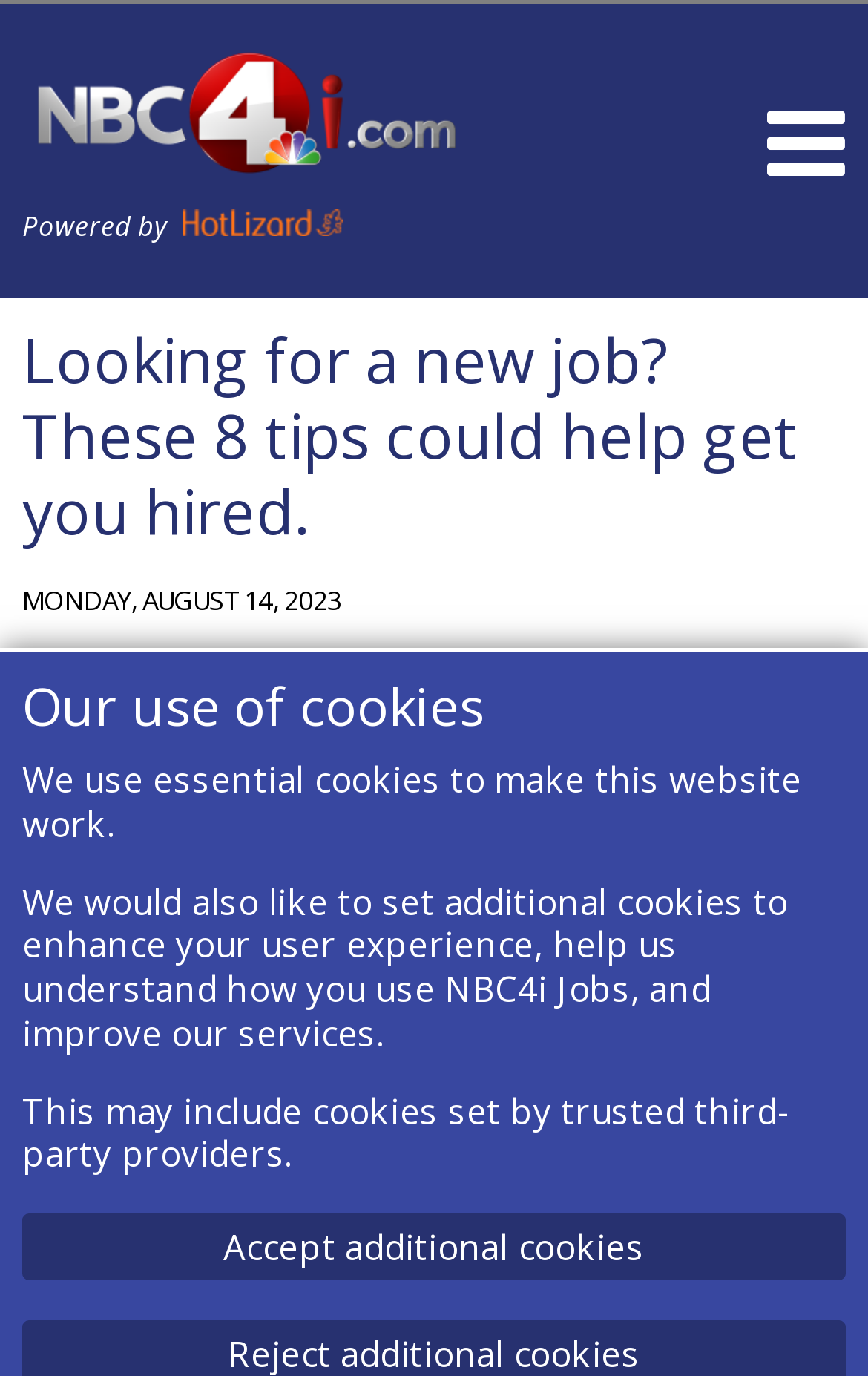Please provide a comprehensive response to the question below by analyzing the image: 
What is the date of the article?

The date of the article is mentioned as 'MONDAY, AUGUST 14, 2023' in the StaticText element with bounding box coordinates [0.026, 0.423, 0.394, 0.448].